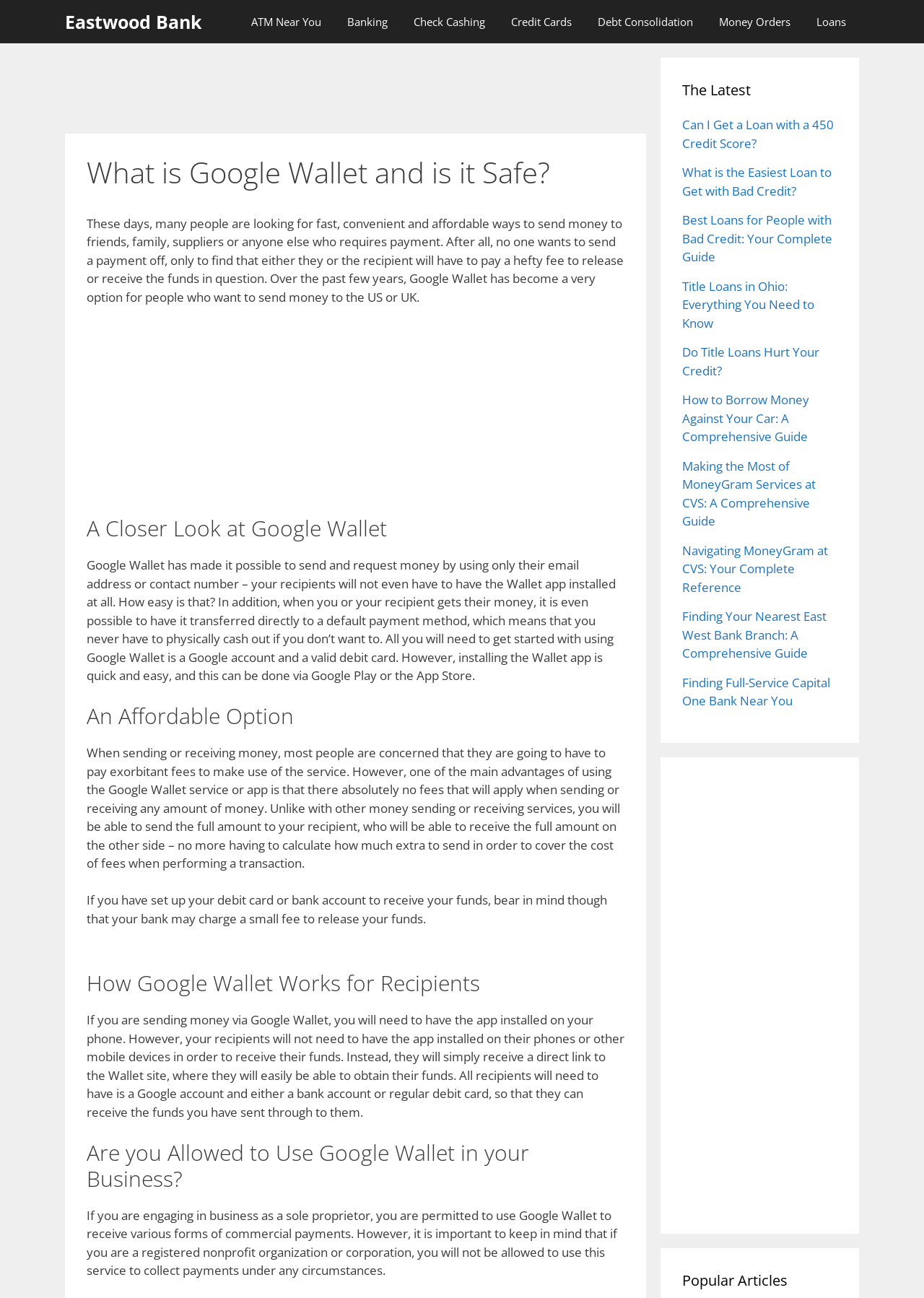Given the element description: "Gaming", predict the bounding box coordinates of the UI element it refers to, using four float numbers between 0 and 1, i.e., [left, top, right, bottom].

None